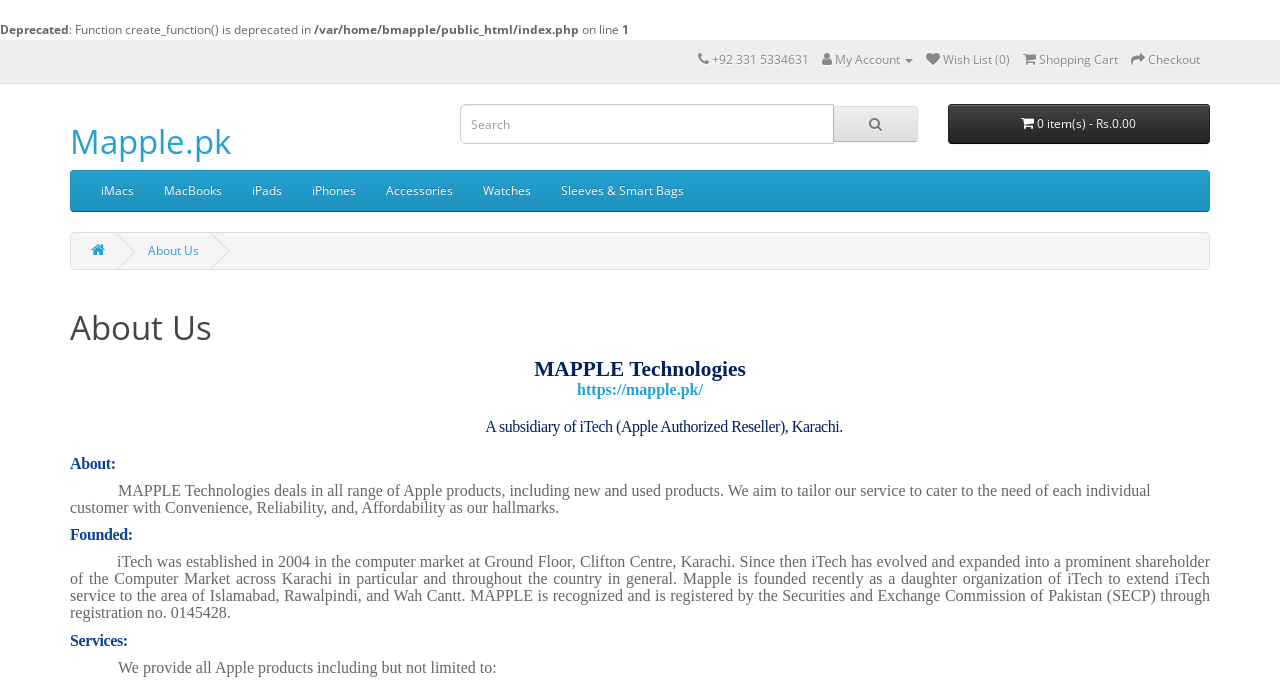Please answer the following question using a single word or phrase: 
What types of products does Mapple deal in?

Apple products